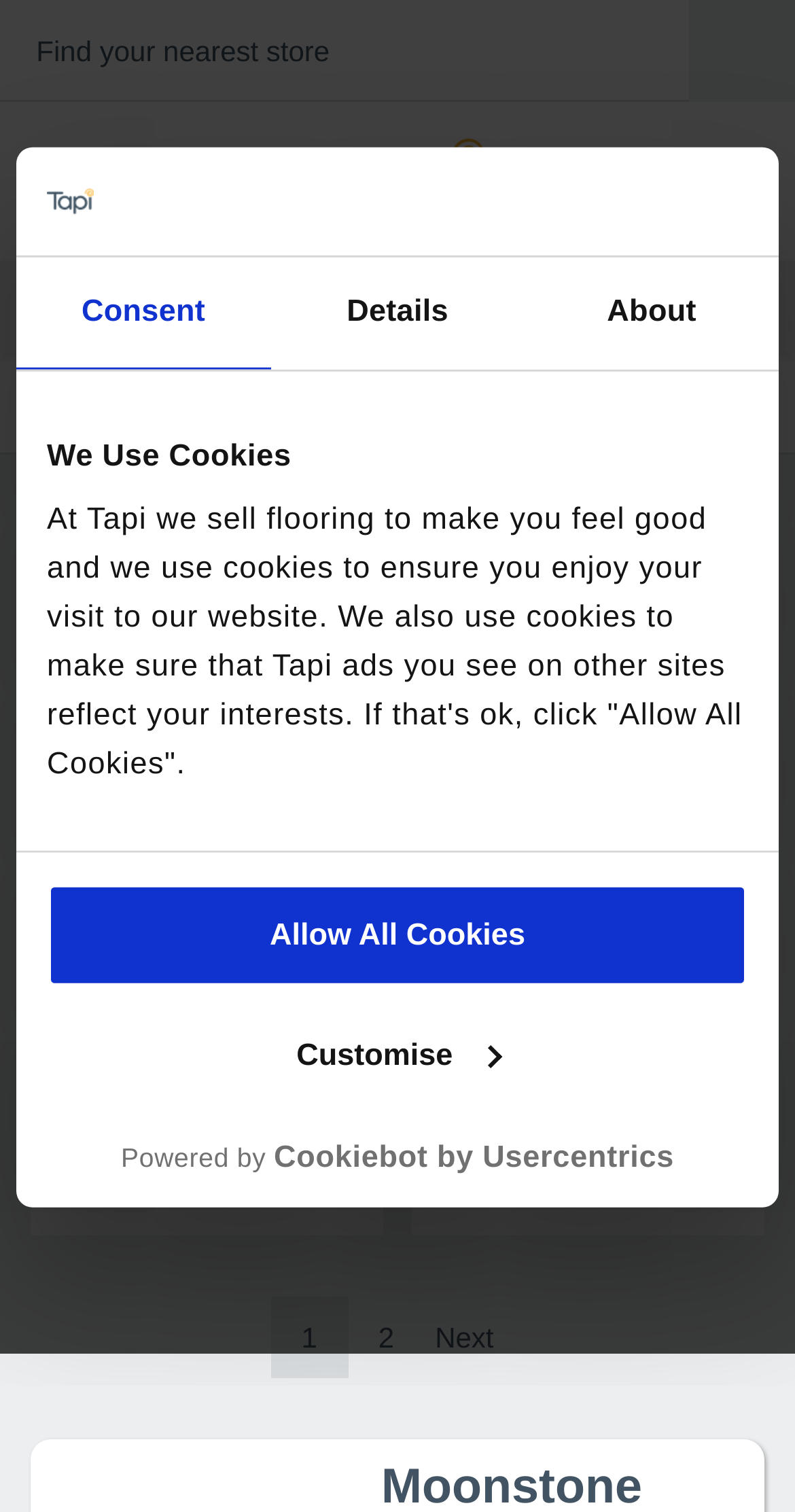Select the bounding box coordinates of the element I need to click to carry out the following instruction: "Click the 'Find your nearest store' link".

[0.046, 0.023, 0.415, 0.044]